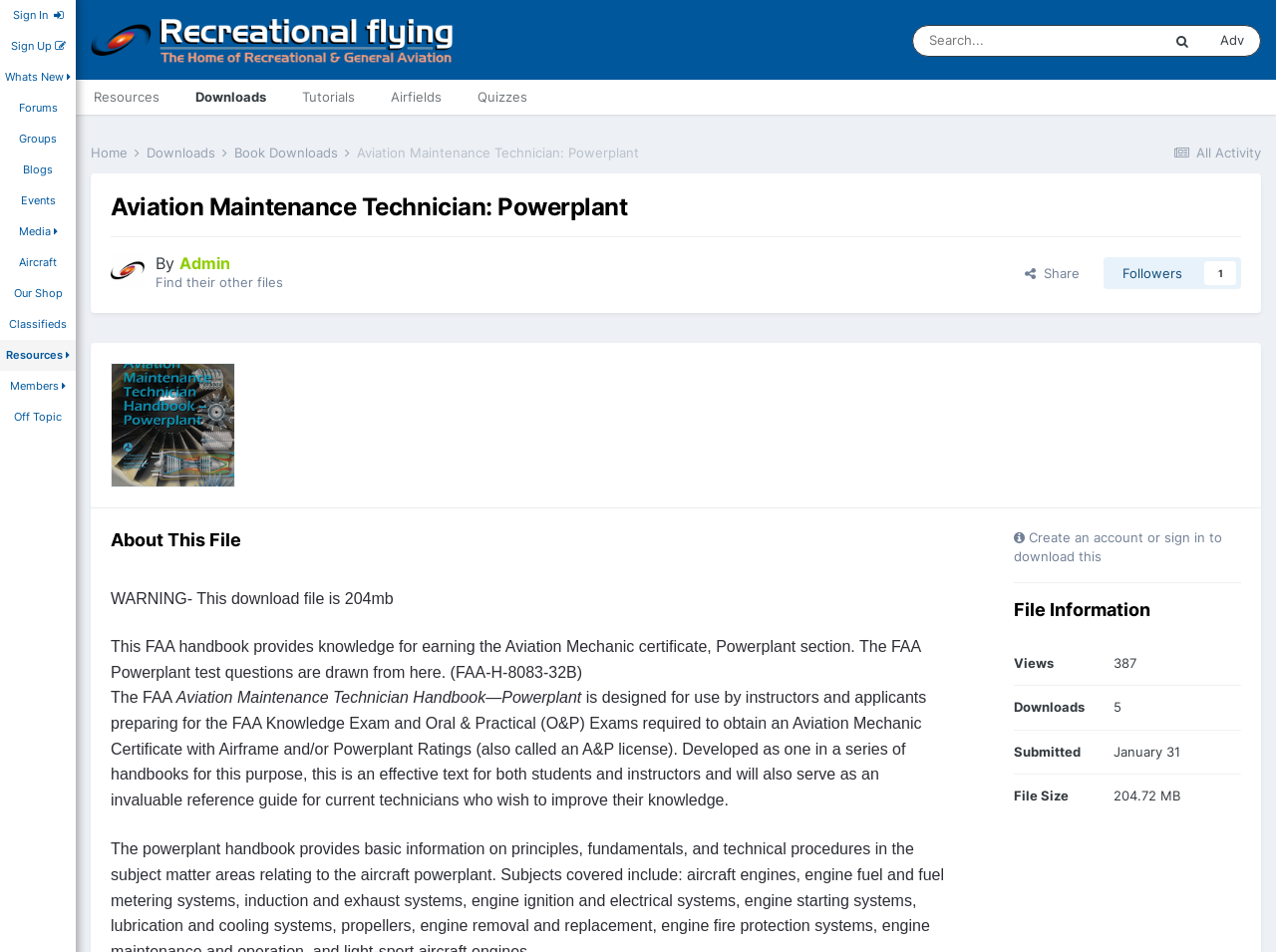Pinpoint the bounding box coordinates of the clickable element needed to complete the instruction: "Download the Aviation Maintenance Technician: Powerplant handbook". The coordinates should be provided as four float numbers between 0 and 1: [left, top, right, bottom].

[0.795, 0.556, 0.958, 0.593]